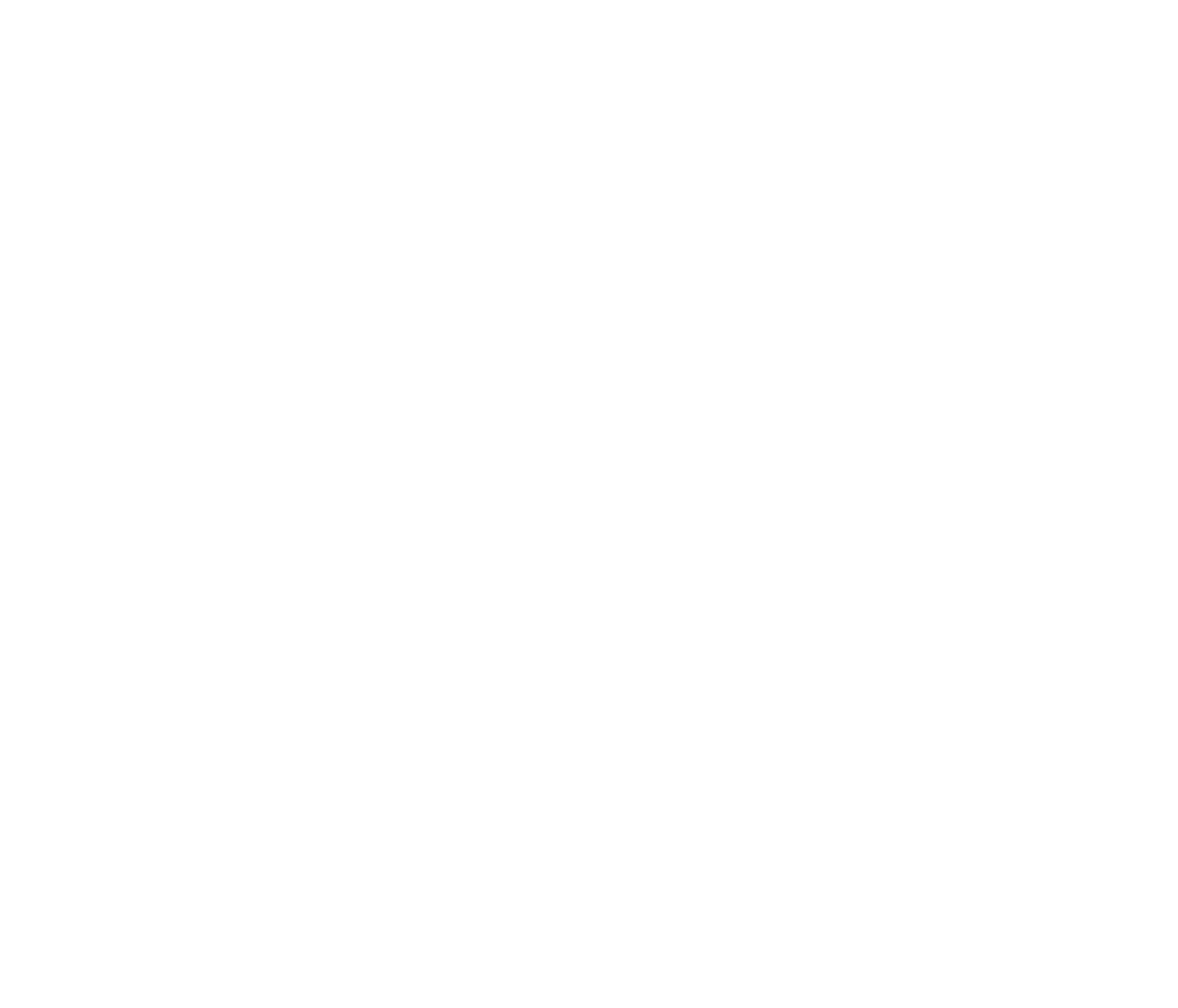Identify the bounding box of the UI element that matches this description: "info@lundbeck.com".

[0.219, 0.766, 0.303, 0.788]